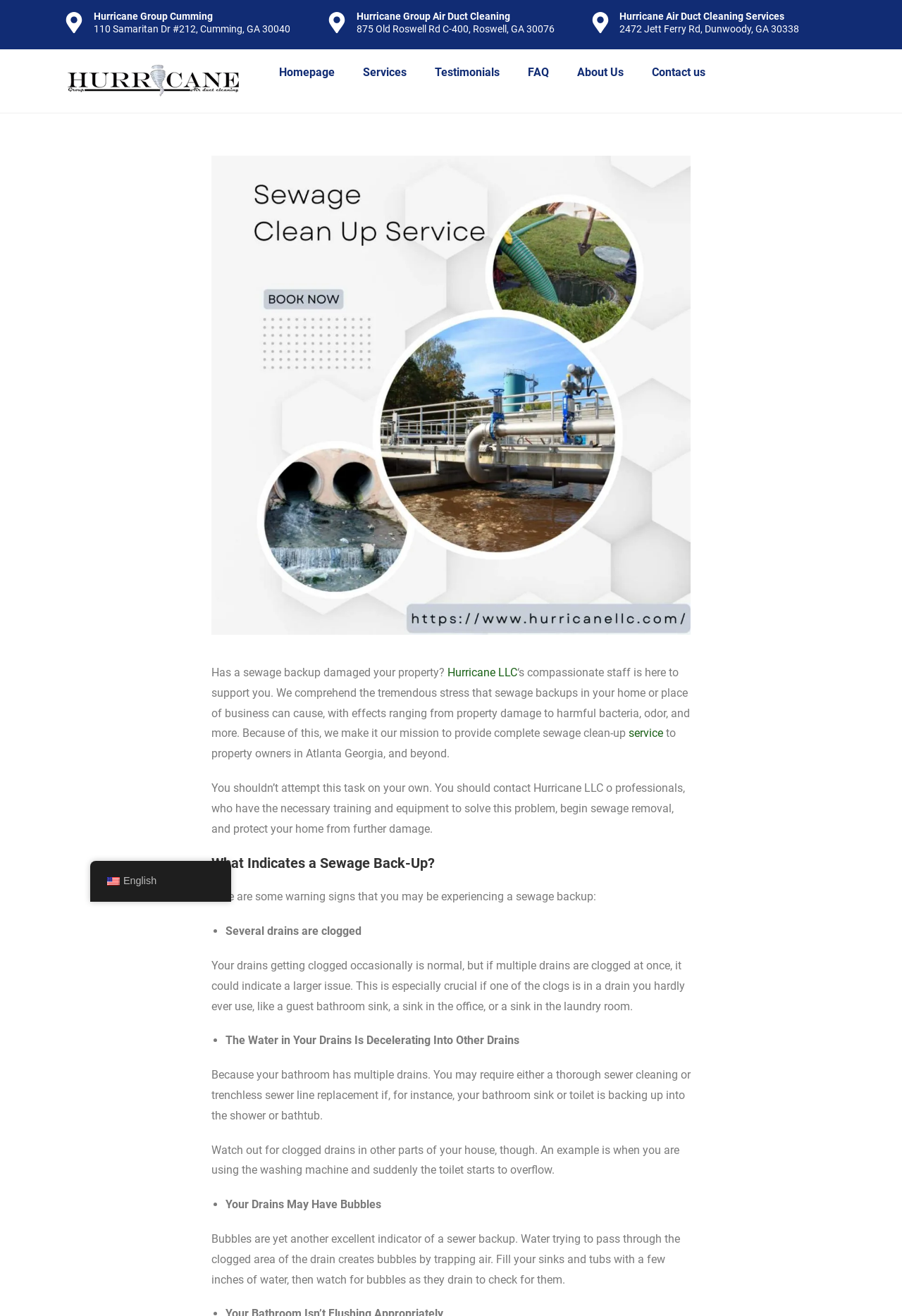Can you identify the bounding box coordinates of the clickable region needed to carry out this instruction: 'Click the 'service' link'? The coordinates should be four float numbers within the range of 0 to 1, stated as [left, top, right, bottom].

[0.697, 0.552, 0.735, 0.562]